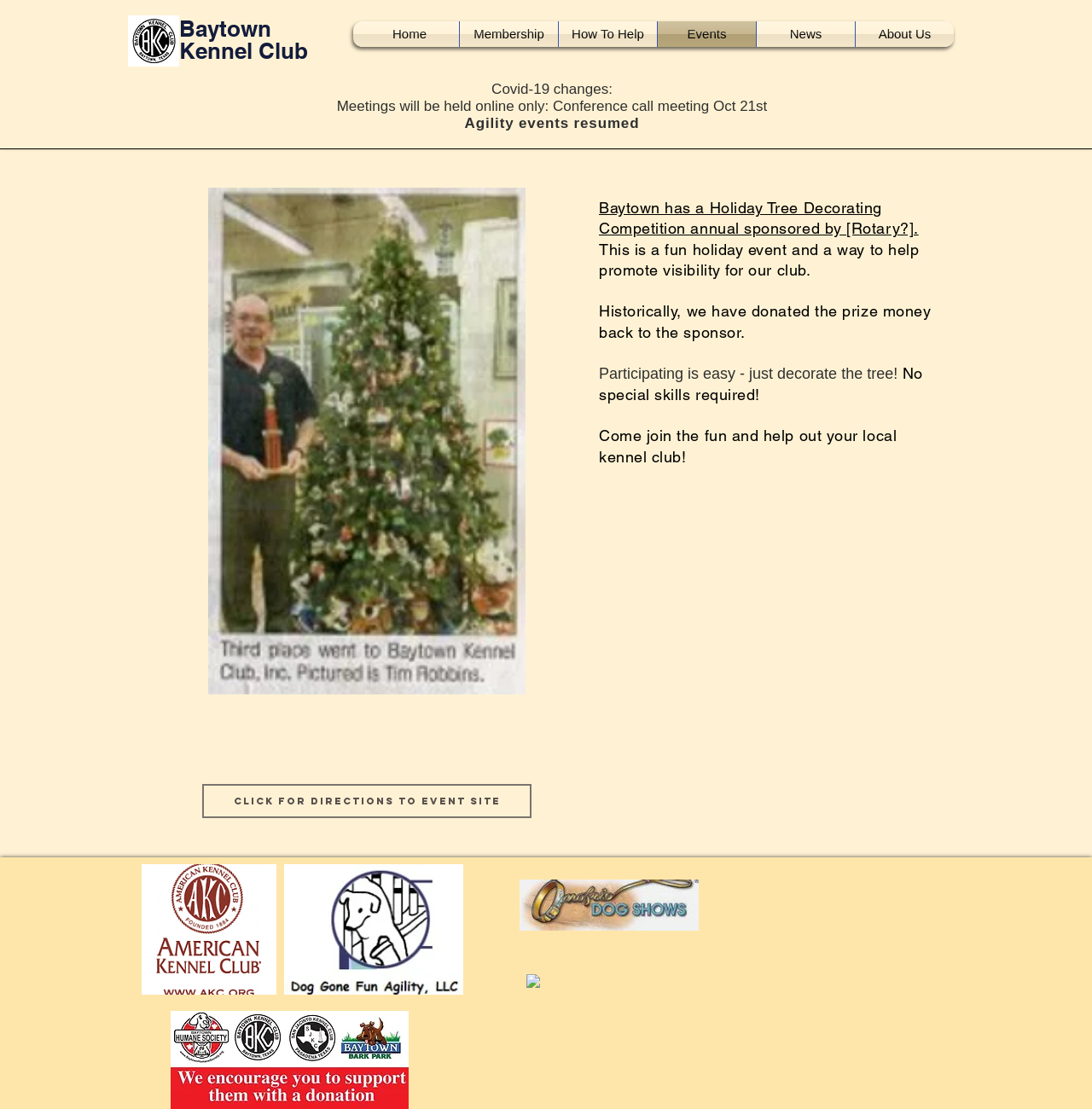Locate the bounding box coordinates of the segment that needs to be clicked to meet this instruction: "Get directions to the event site".

[0.185, 0.707, 0.487, 0.738]